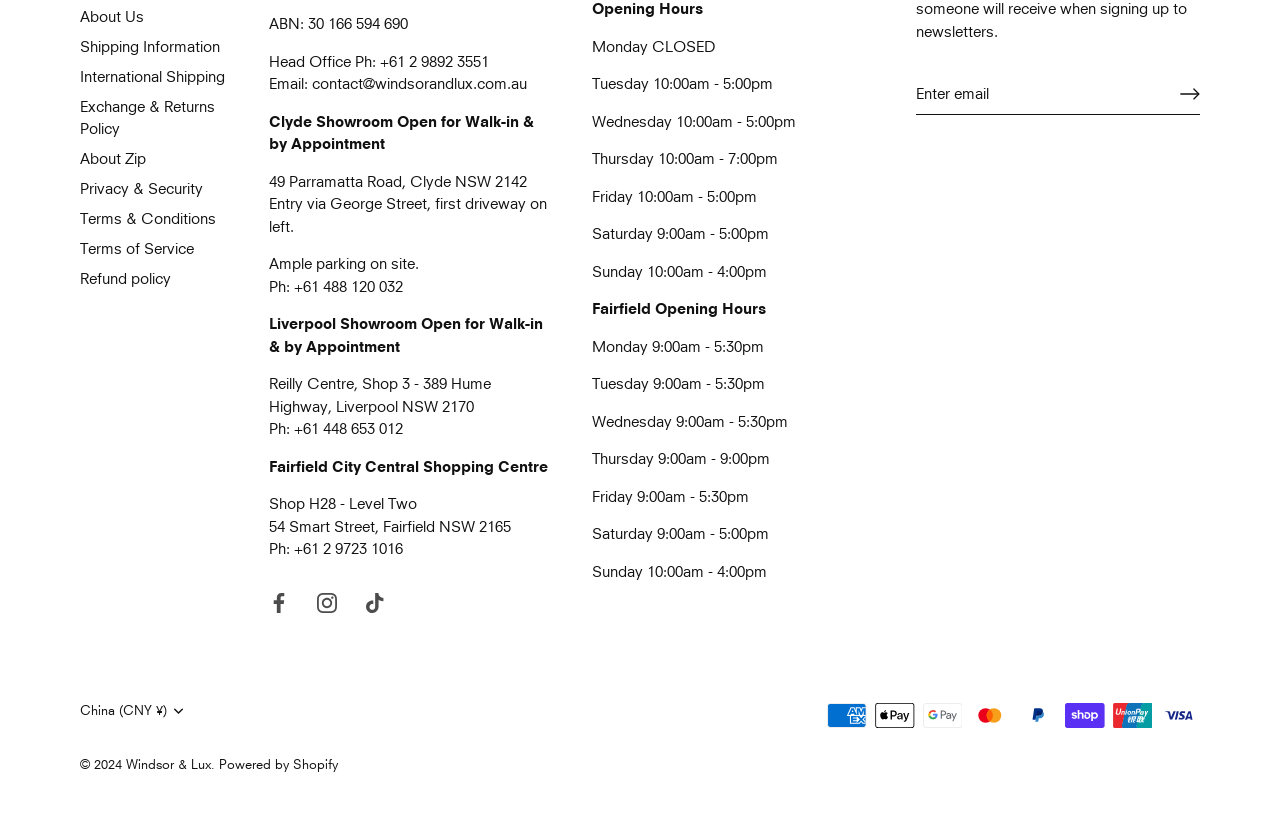Provide a one-word or brief phrase answer to the question:
Are there any images on this page?

Yes